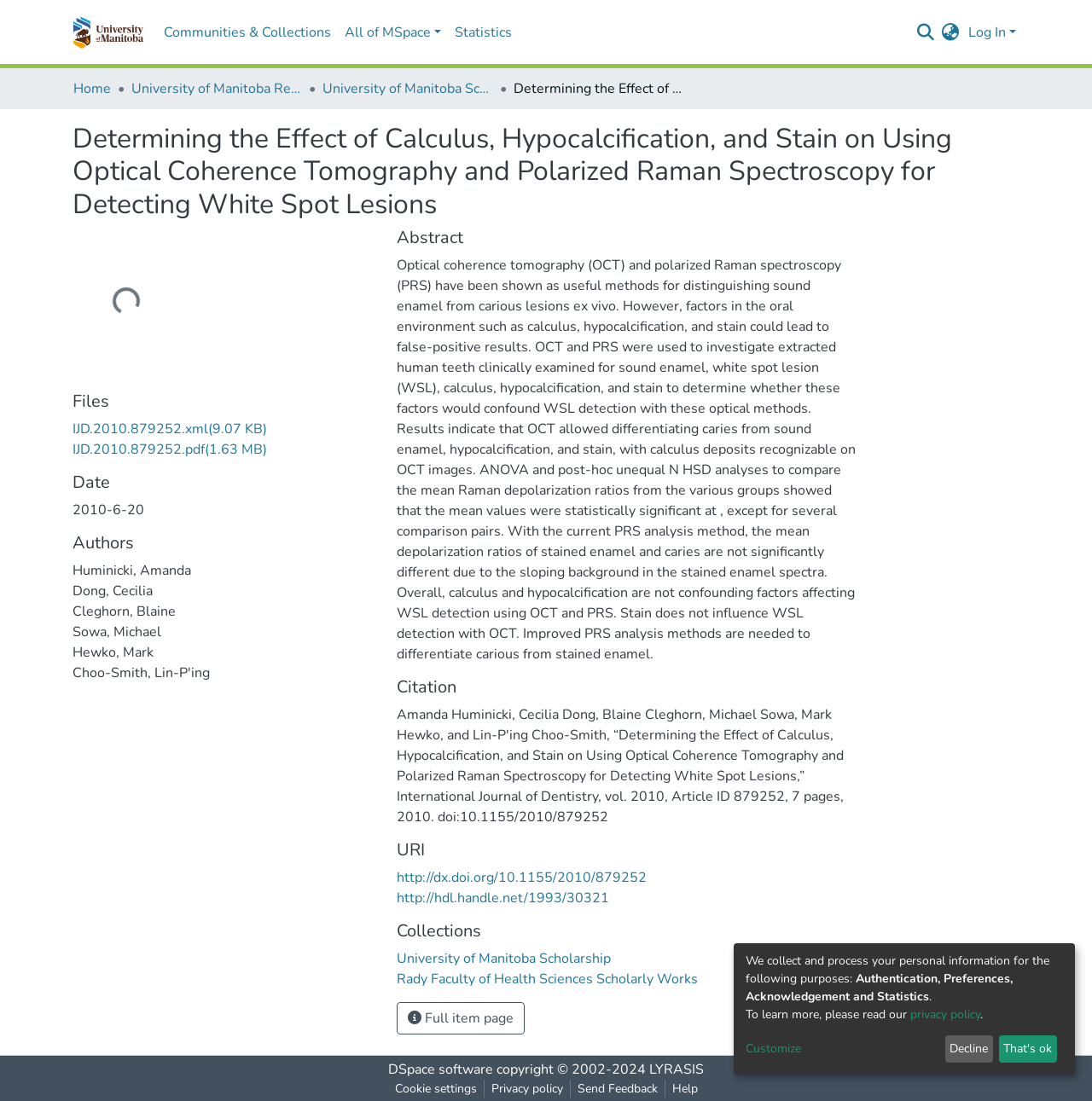What is the format of the file 'IJD.2010.879252'?
Please provide a single word or phrase as the answer based on the screenshot.

xml and pdf